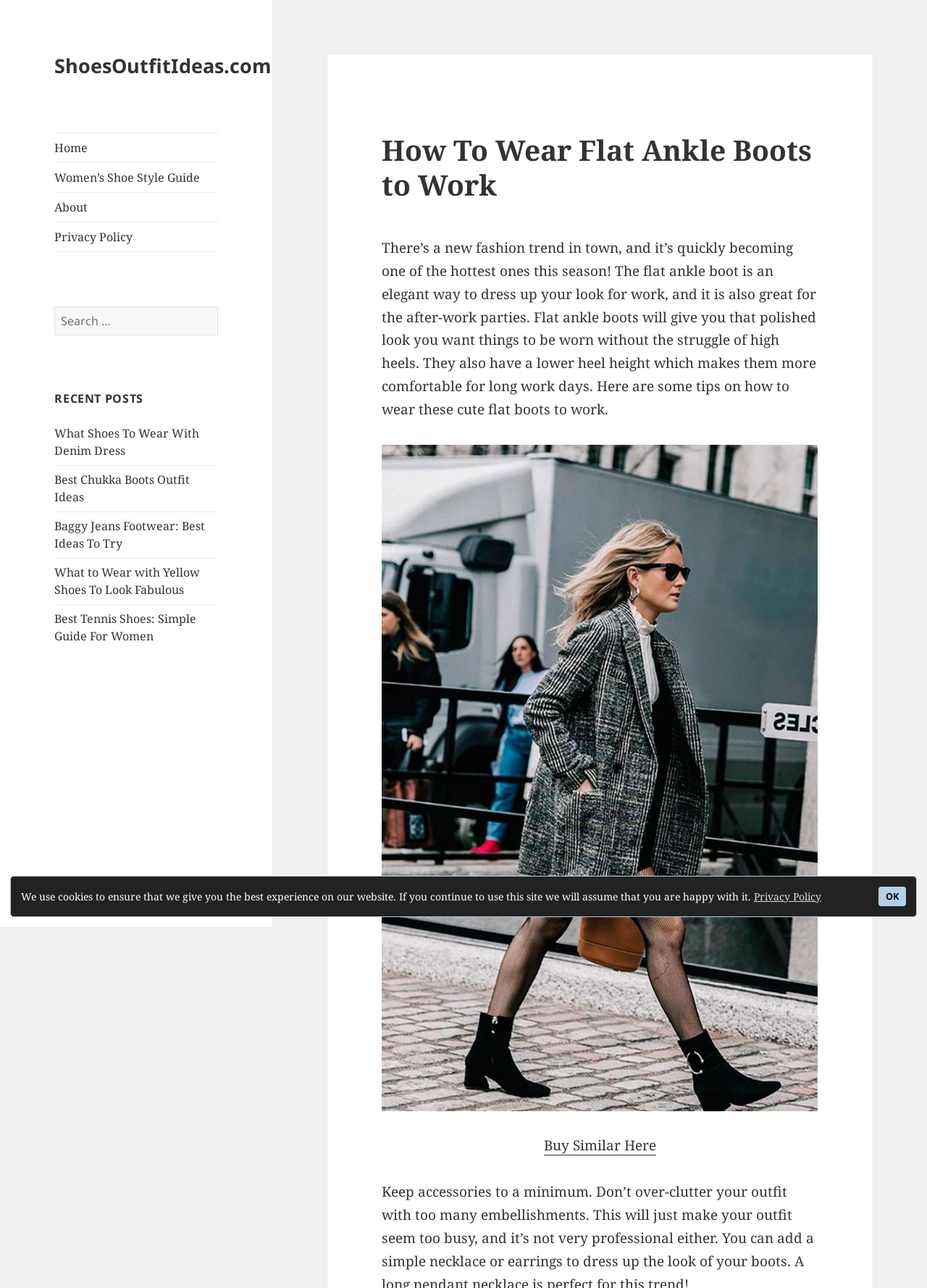Please determine the bounding box coordinates of the clickable area required to carry out the following instruction: "Read the privacy policy". The coordinates must be four float numbers between 0 and 1, represented as [left, top, right, bottom].

[0.059, 0.172, 0.235, 0.195]